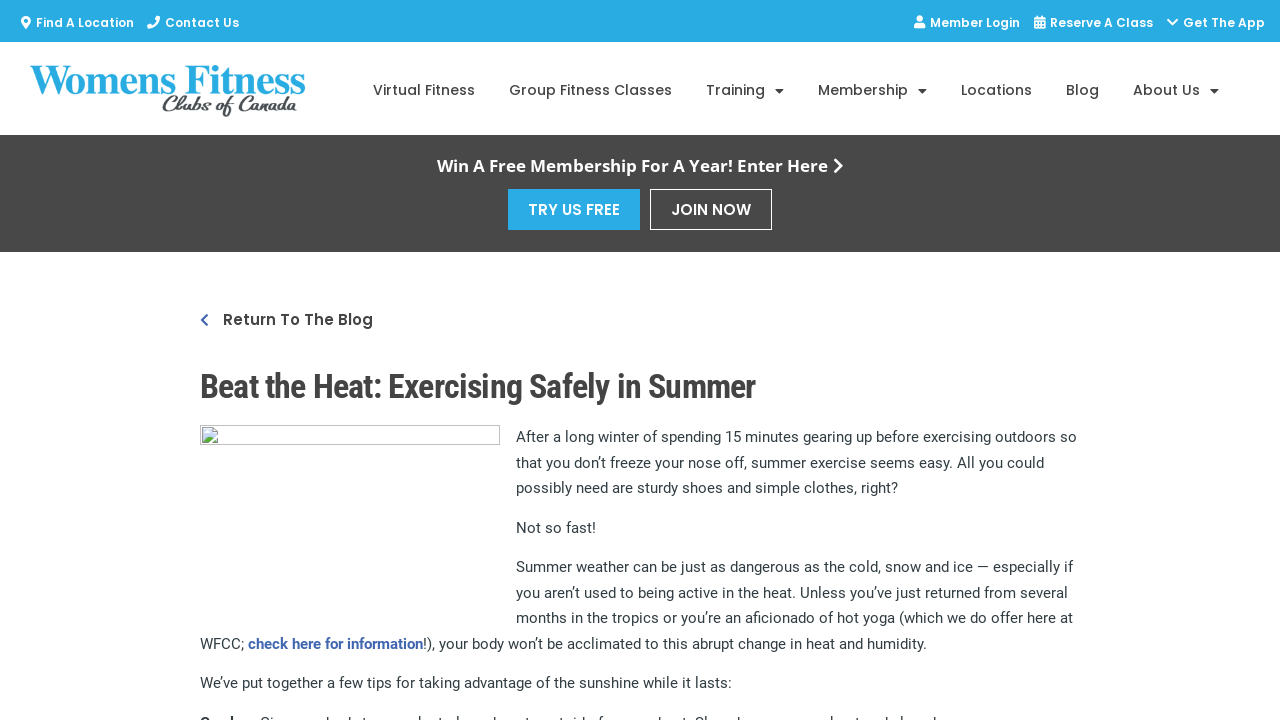Please mark the clickable region by giving the bounding box coordinates needed to complete this instruction: "Find a location".

[0.012, 0.014, 0.105, 0.049]